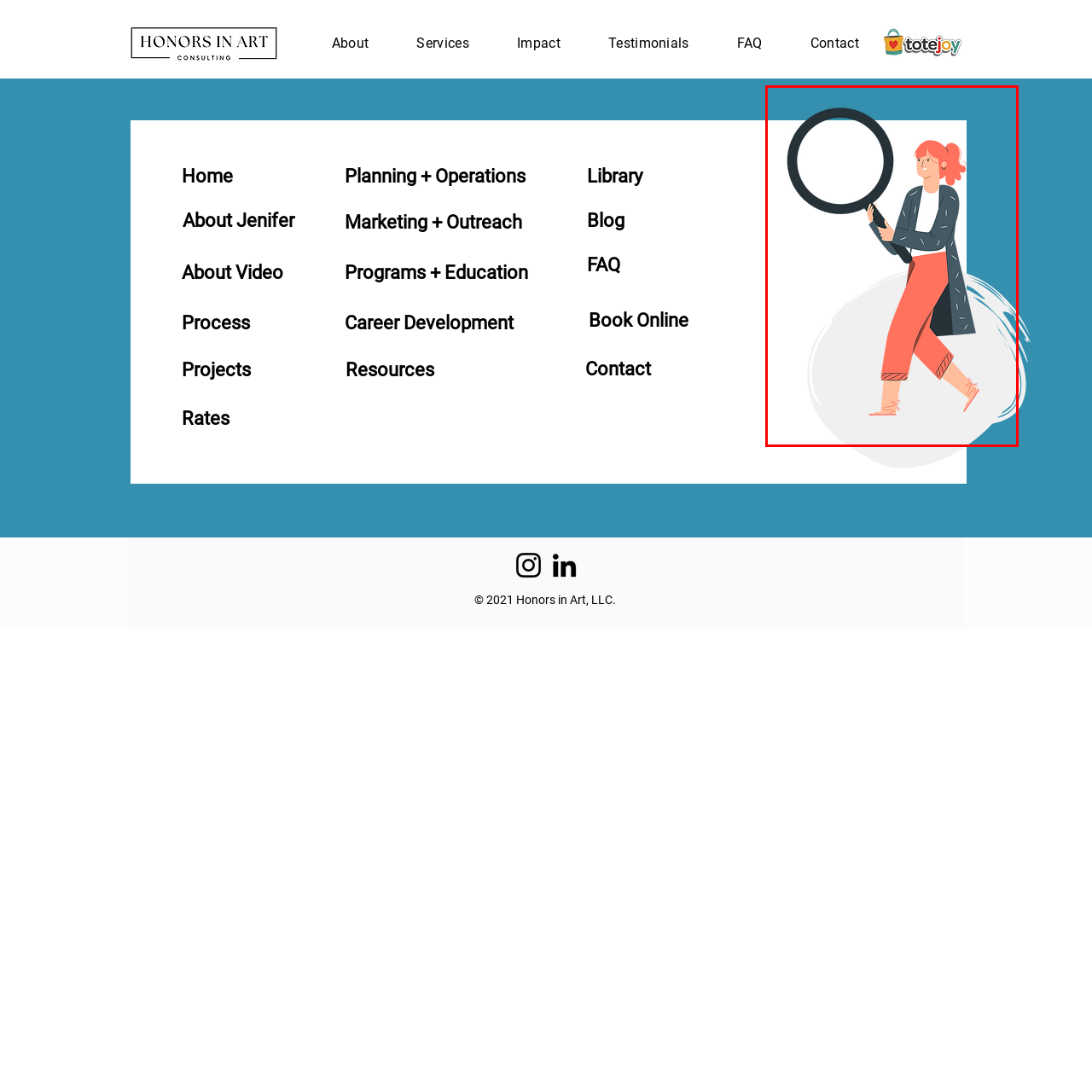What is the color of the character's pants? Observe the image within the red bounding box and give a one-word or short-phrase answer.

light-colored